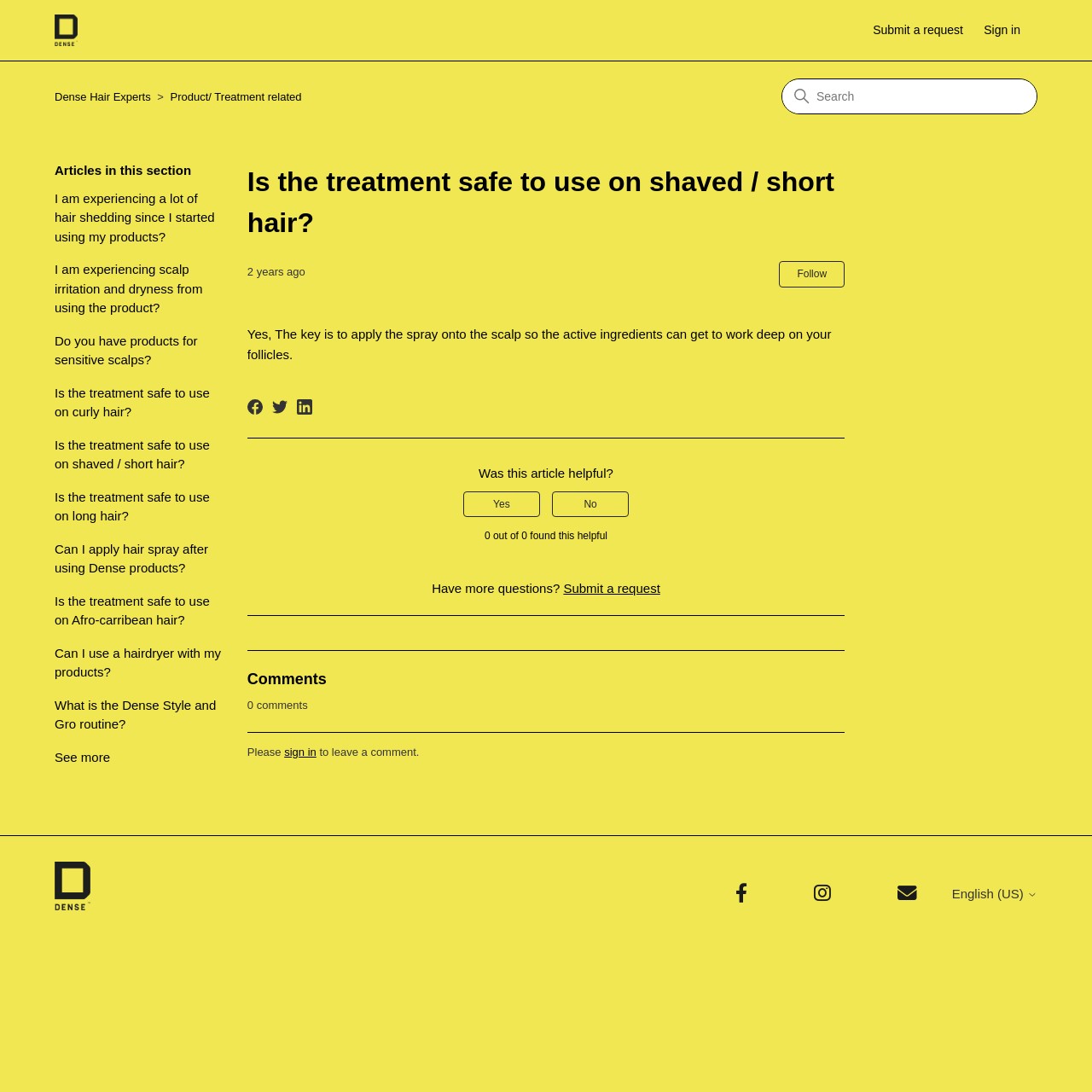Answer the following query with a single word or phrase:
What social media platforms can this article be shared on?

Facebook, Twitter, LinkedIn